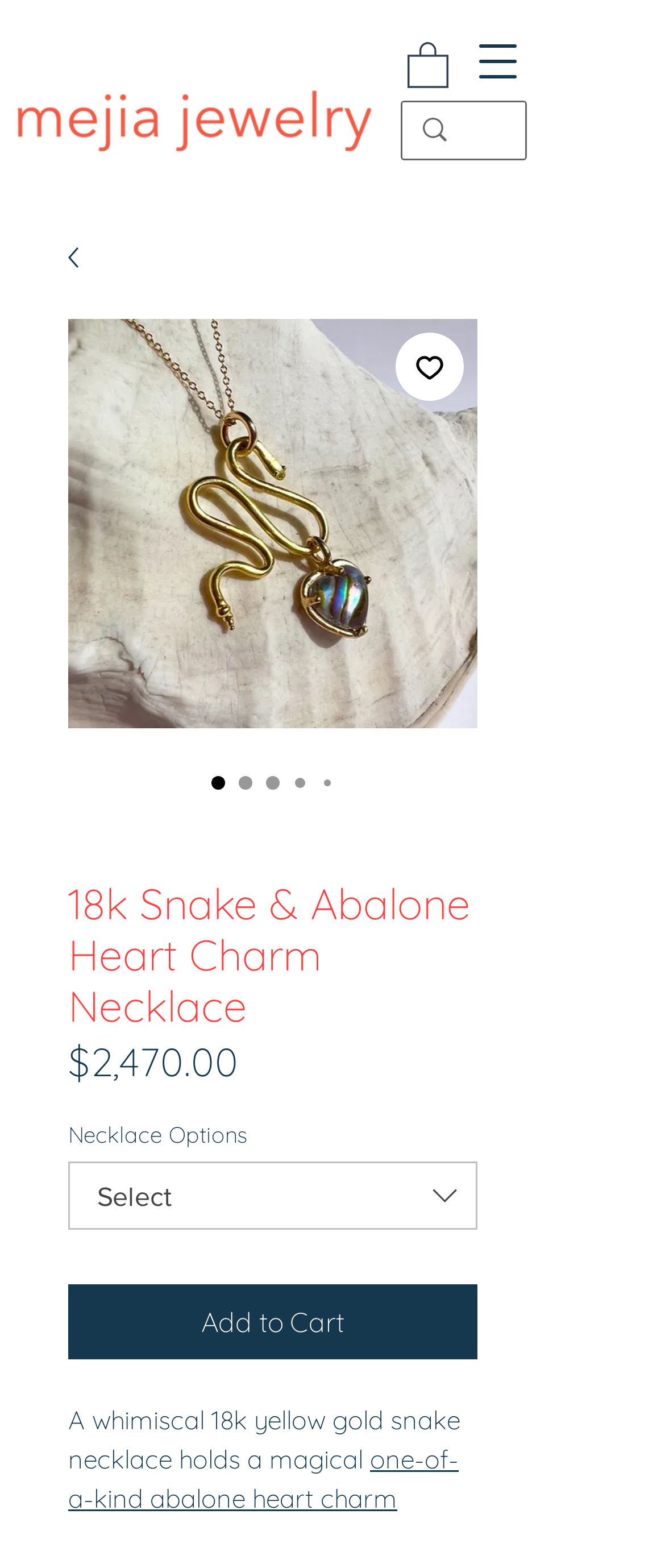Extract the top-level heading from the webpage and provide its text.

18k Snake & Abalone Heart Charm Necklace